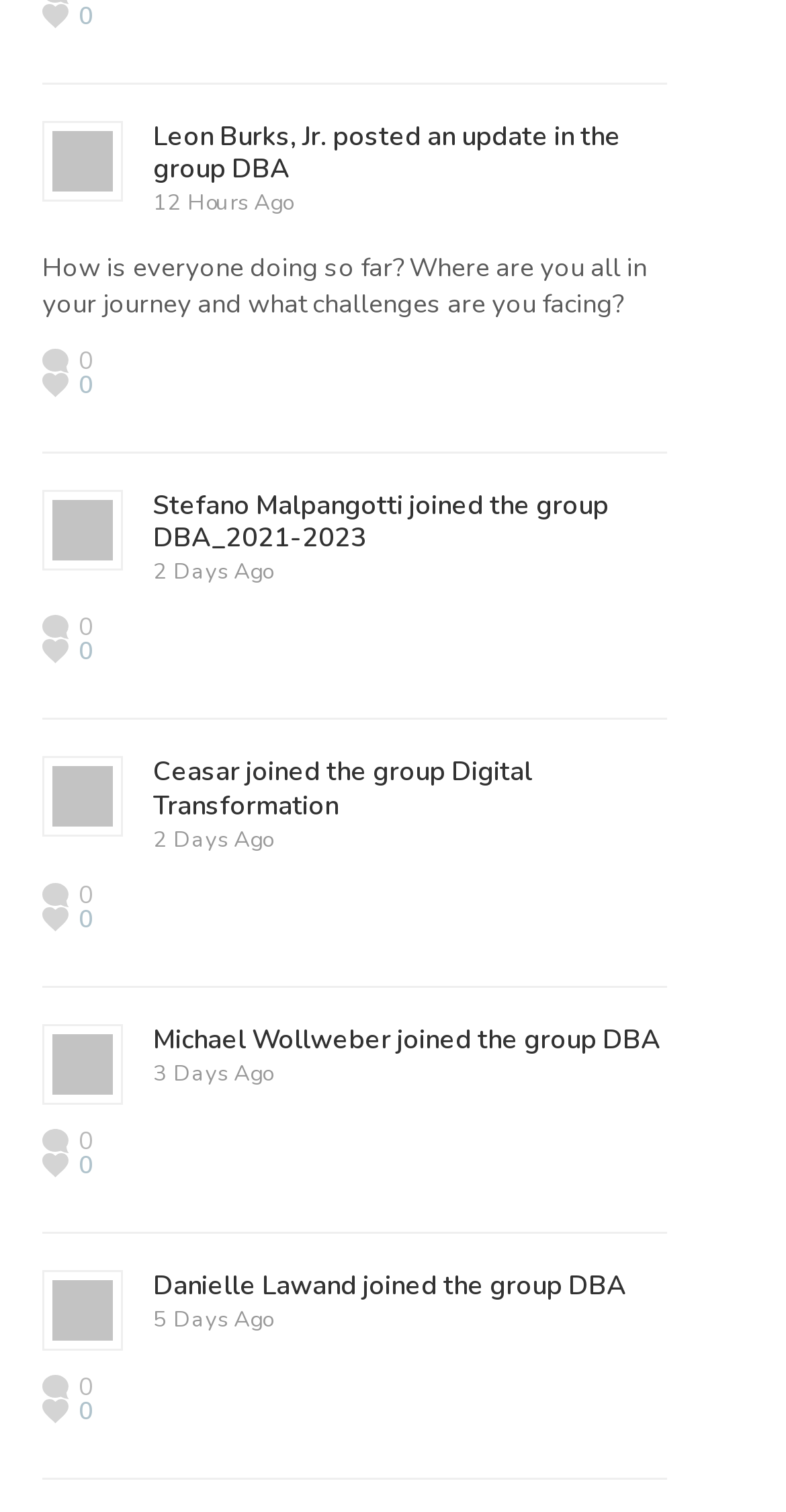Locate the bounding box coordinates of the element that needs to be clicked to carry out the instruction: "View Michael Wollweber's profile". The coordinates should be given as four float numbers ranging from 0 to 1, i.e., [left, top, right, bottom].

[0.195, 0.676, 0.497, 0.7]